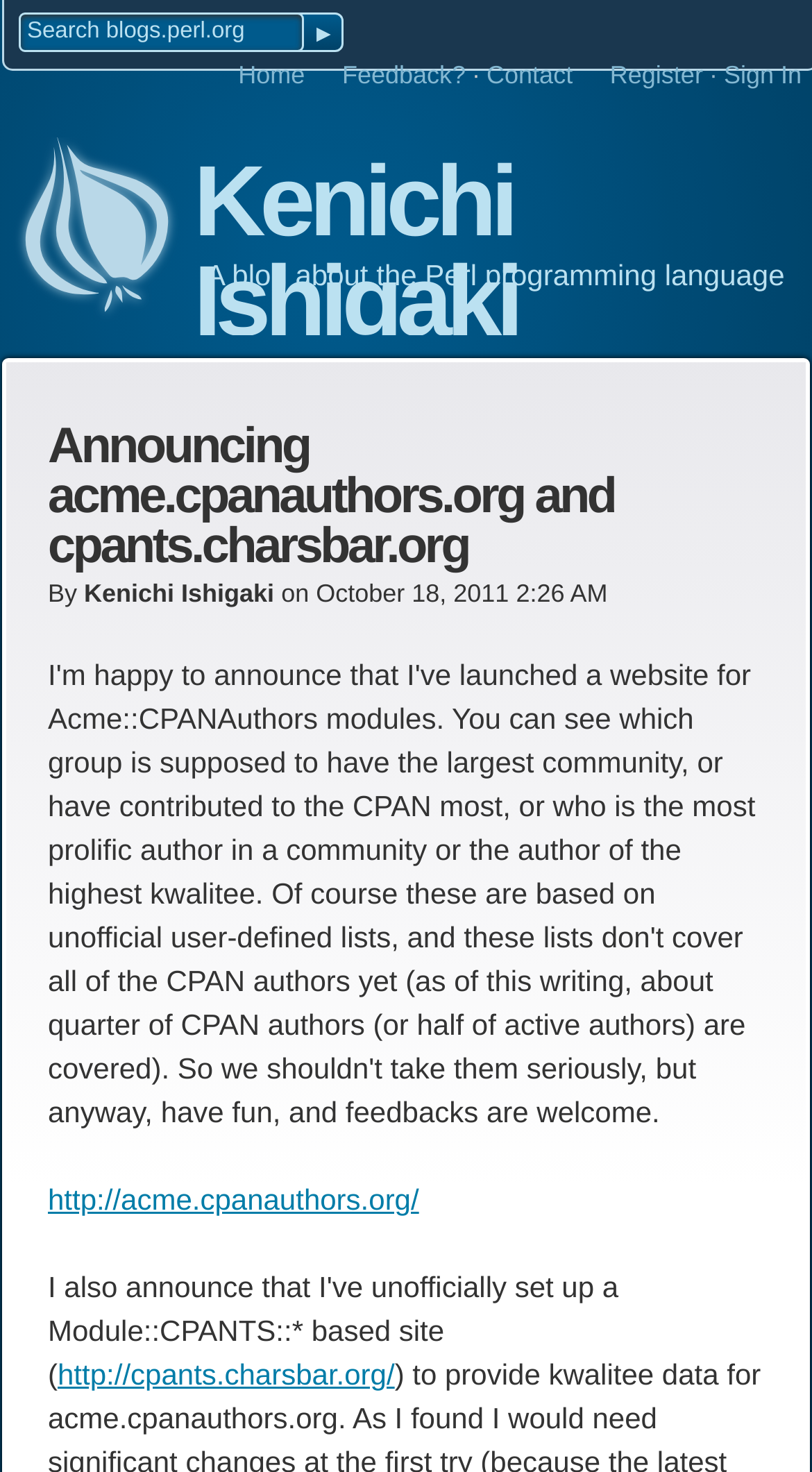Determine the bounding box coordinates for the area you should click to complete the following instruction: "Visit acme.cpanauthors.org".

[0.059, 0.804, 0.516, 0.826]